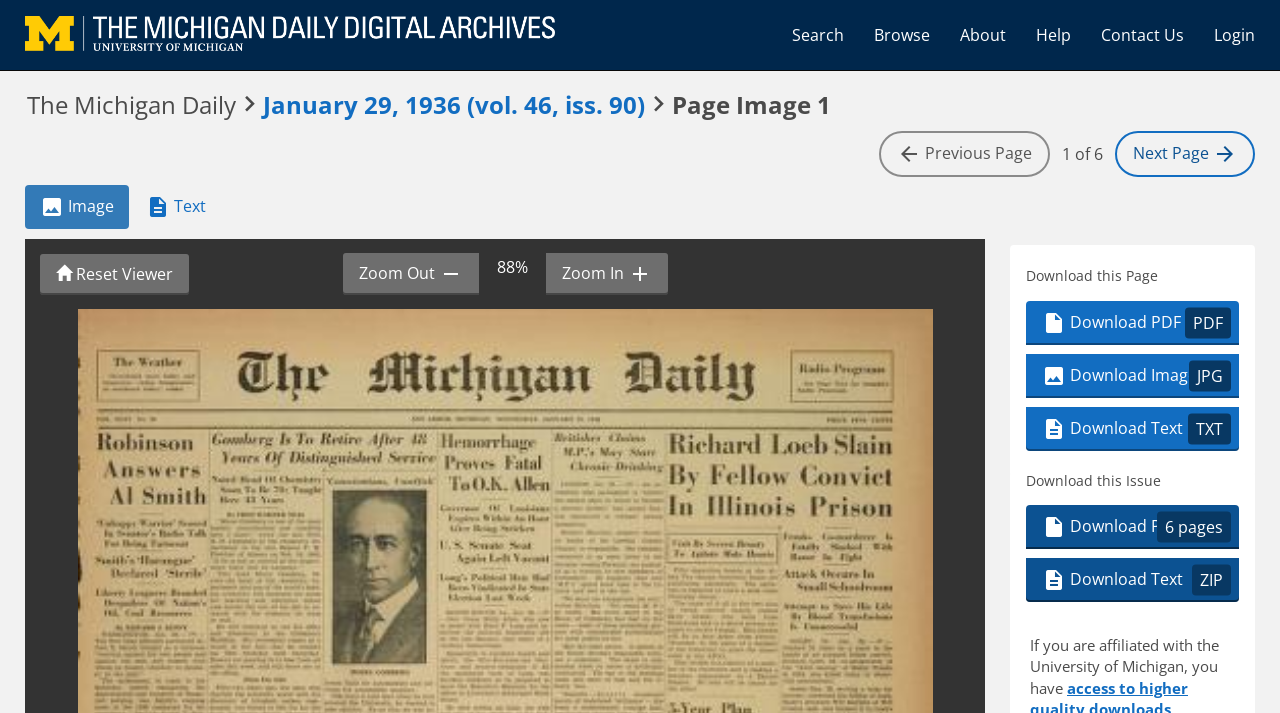Given the element description: "Next Page", predict the bounding box coordinates of this UI element. The coordinates must be four float numbers between 0 and 1, given as [left, top, right, bottom].

[0.871, 0.184, 0.98, 0.249]